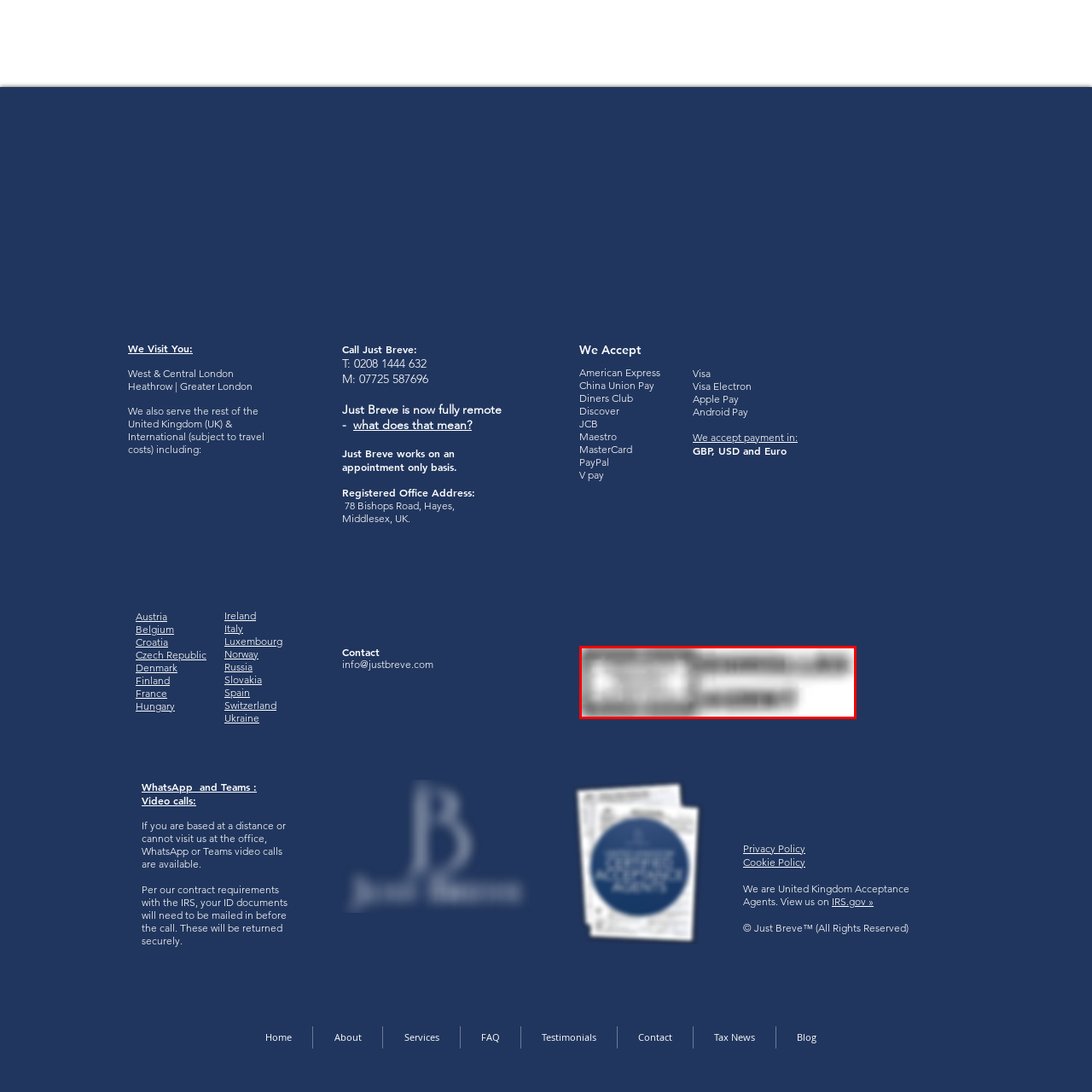Where is Just Breve based?
Please observe the details within the red bounding box in the image and respond to the question with a detailed explanation based on what you see.

The context of the image highlights that Just Breve is a certified acceptance agent based in London, and they provide professional assistance for clients in the United Kingdom and international locations.